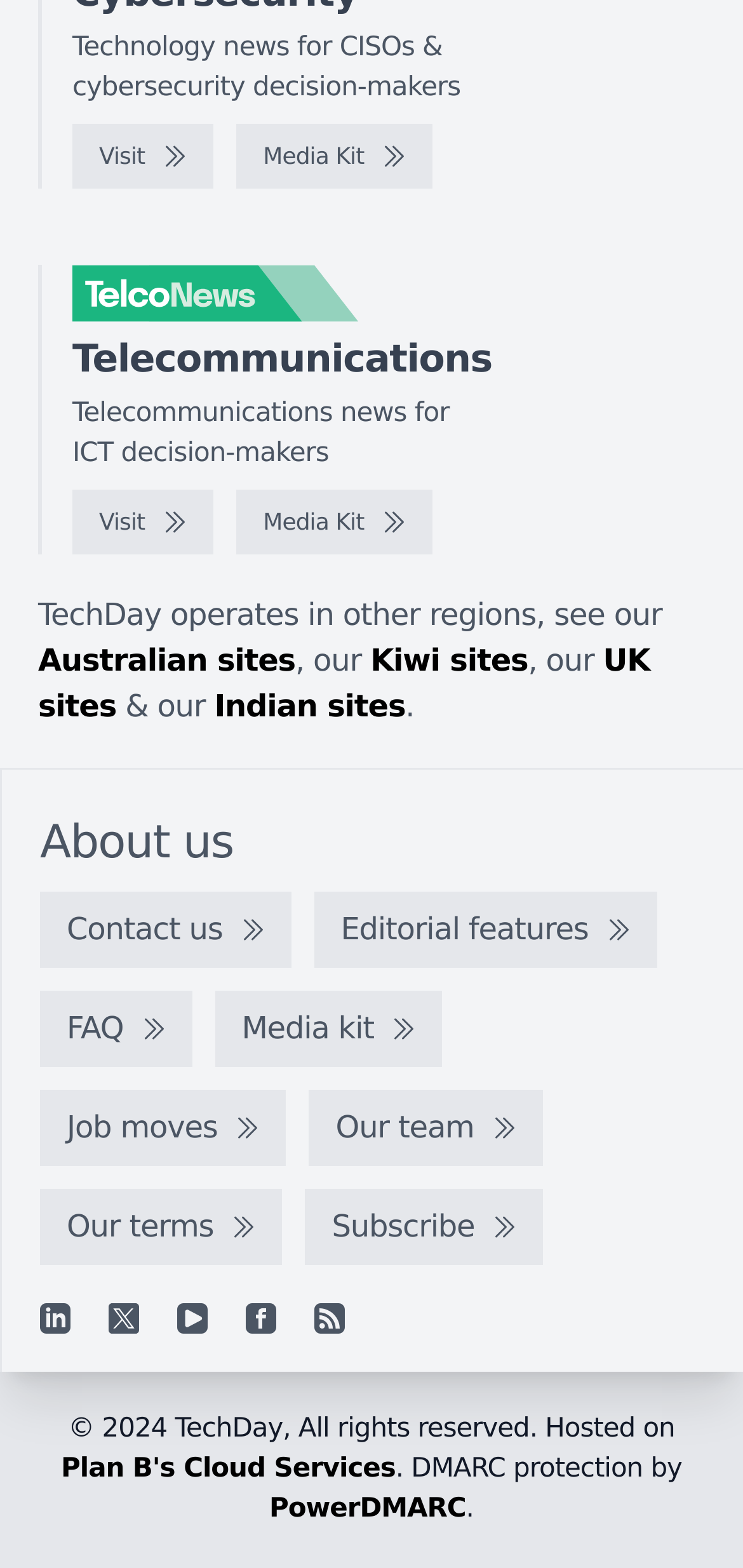Find the bounding box coordinates of the element to click in order to complete this instruction: "Visit the TelcoNews website". The bounding box coordinates must be four float numbers between 0 and 1, denoted as [left, top, right, bottom].

[0.097, 0.169, 0.636, 0.206]